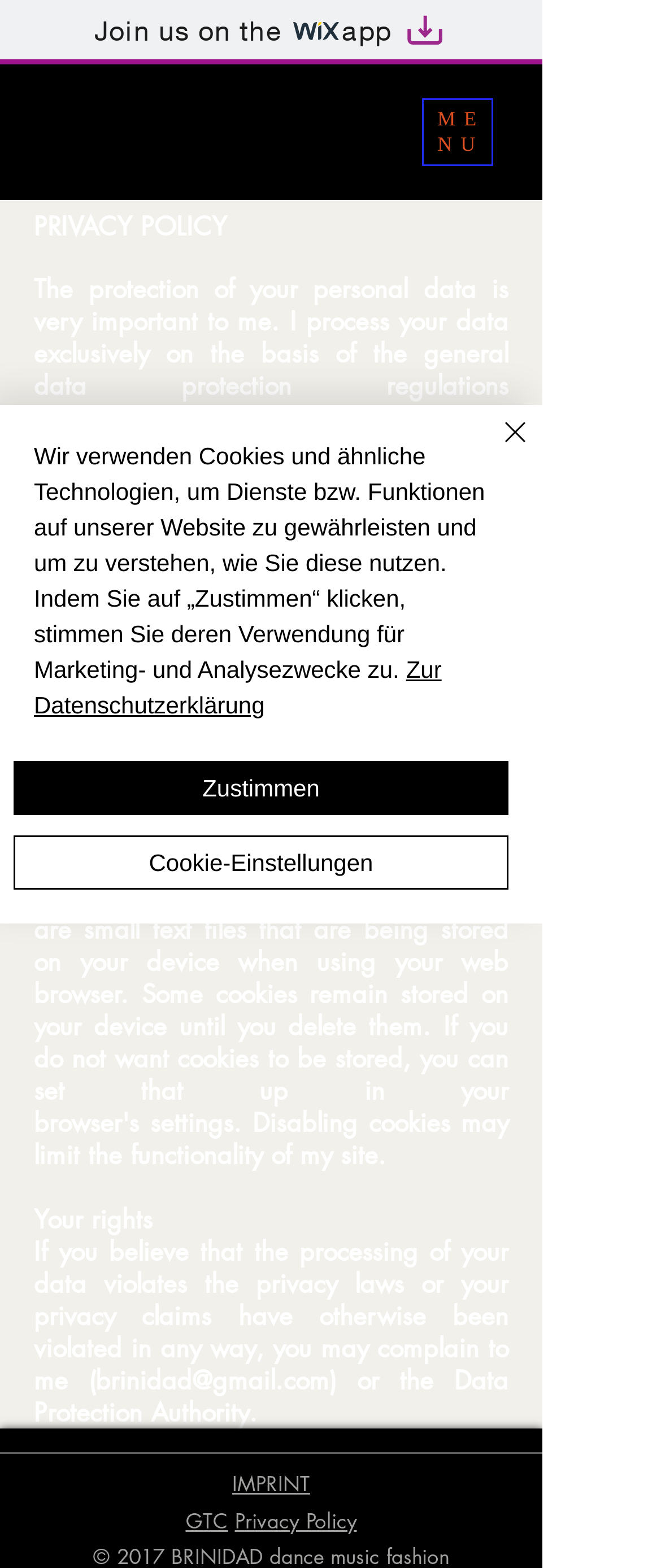Identify the bounding box coordinates of the specific part of the webpage to click to complete this instruction: "Click the 'IMPRINT' link".

[0.351, 0.937, 0.469, 0.955]